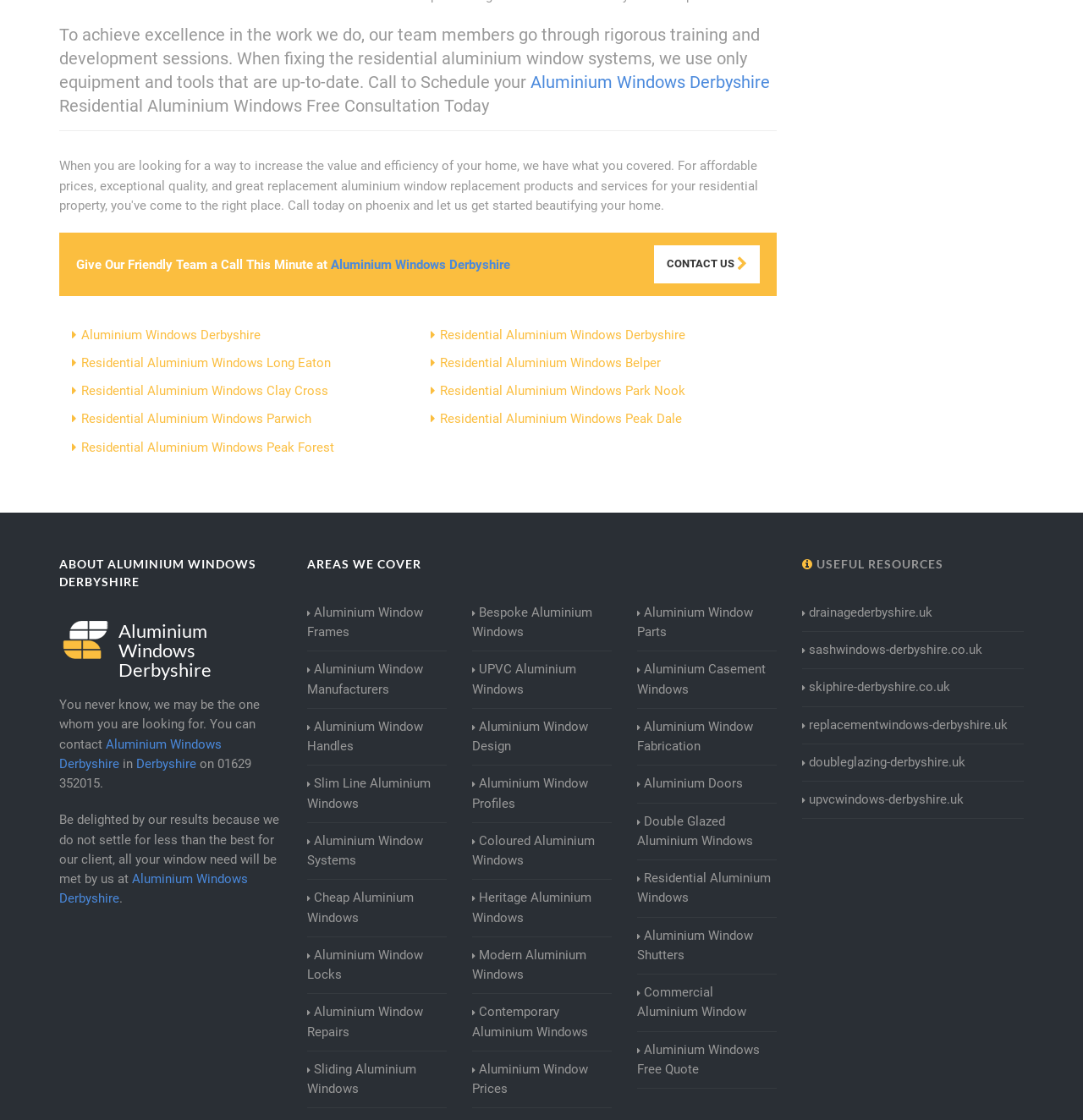Please mark the bounding box coordinates of the area that should be clicked to carry out the instruction: "Call the friendly team".

[0.07, 0.23, 0.305, 0.243]